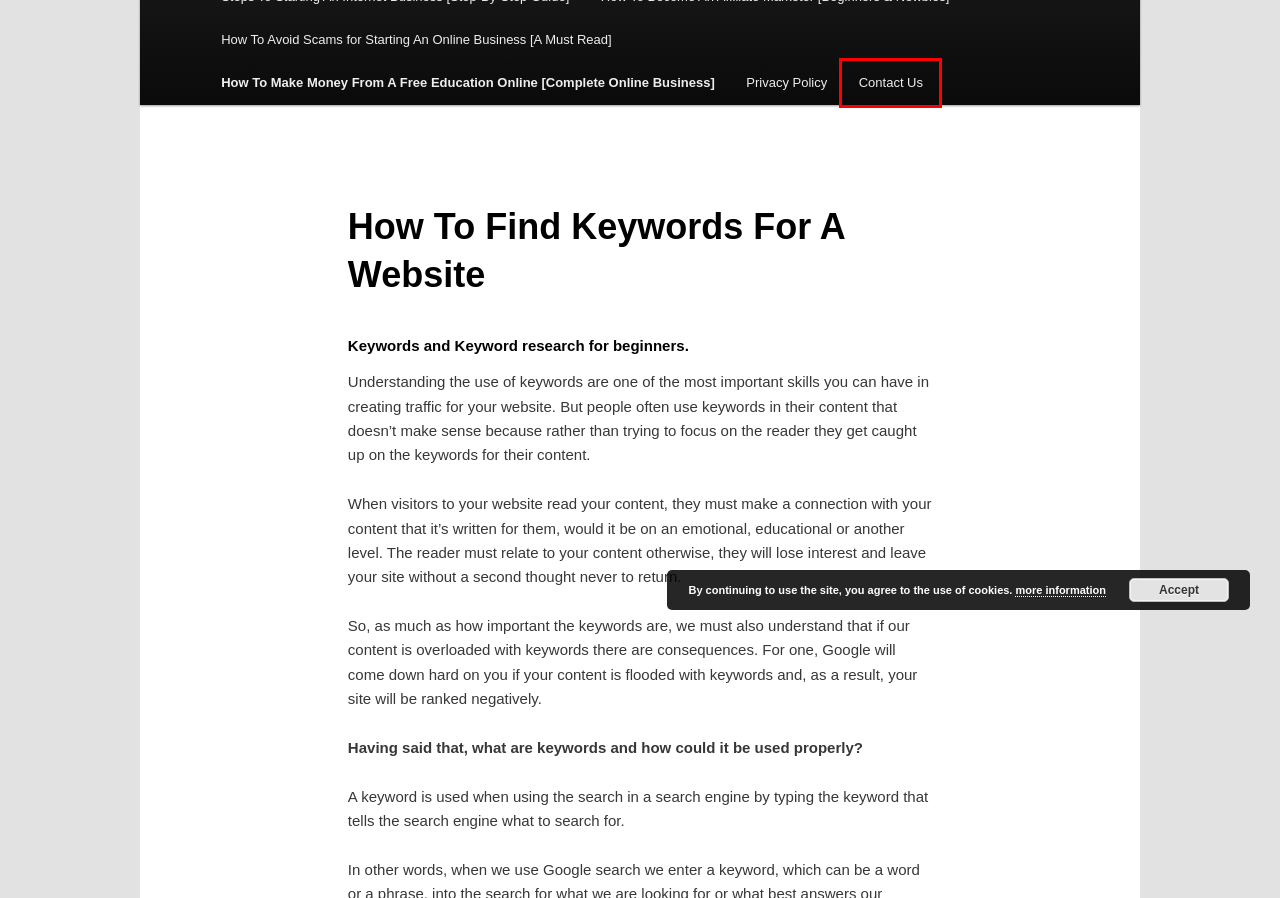Review the screenshot of a webpage containing a red bounding box around an element. Select the description that best matches the new webpage after clicking the highlighted element. The options are:
A. Starting Online Business Checklist [Definitive Blueprint] - WhyNotForMeWhyNotForMe
B. How To Become An Affiliate Marketer [Beginners & Newbies] - WhyNotForMeWhyNotForMe
C. Blog Tool, Publishing Platform, and CMS – WordPress.org
D. Privacy Policy - WhyNotForMeWhyNotForMe
E. How To Achieve Financial Goals [So Hard Yet So Easy] - WhyNotForMeWhyNotForMe
F. Steps To Starting An Internet Business [Step-By-Step Guide] - WhyNotForMeWhyNotForMe
G. Contact Us - WhyNotForMeWhyNotForMe
H. How To Avoid Scams for Starting An Online Business [A Must Read] - WhyNotForMeWhyNotForMe

G